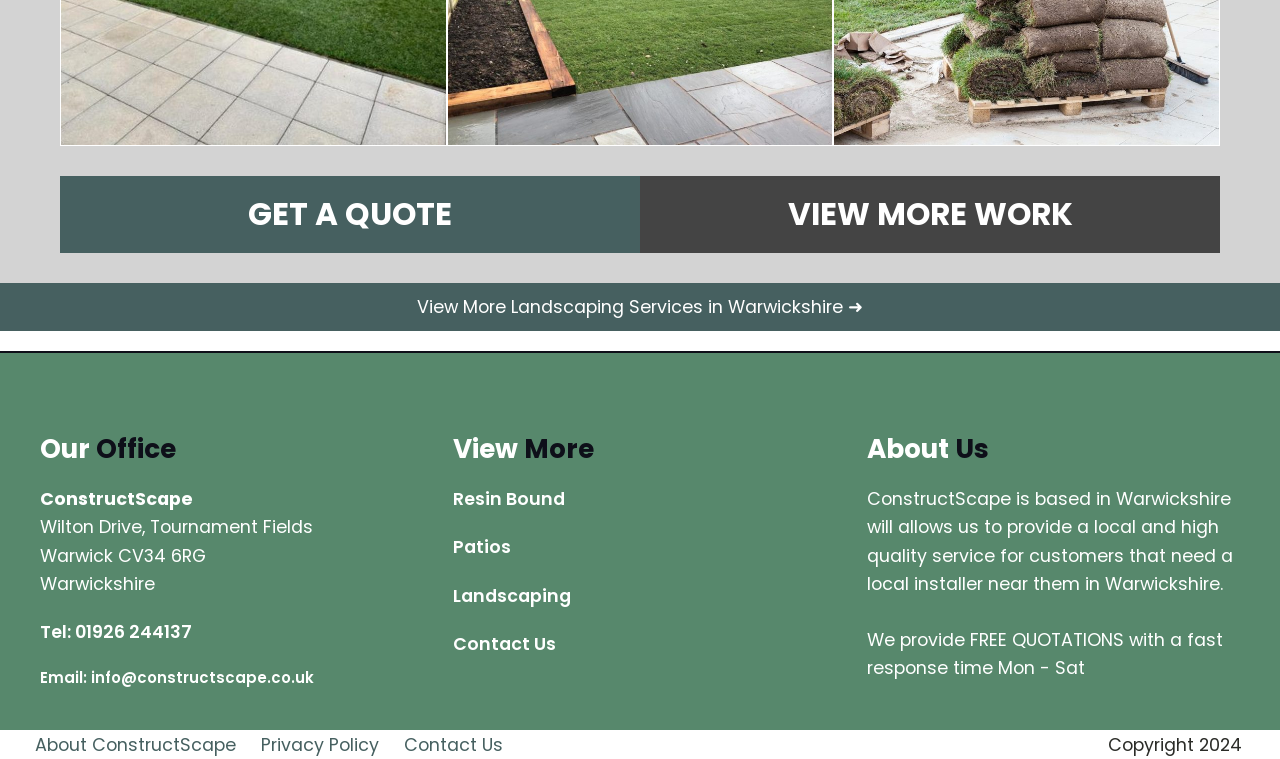Show the bounding box coordinates for the HTML element as described: "value="Log Me In"".

None